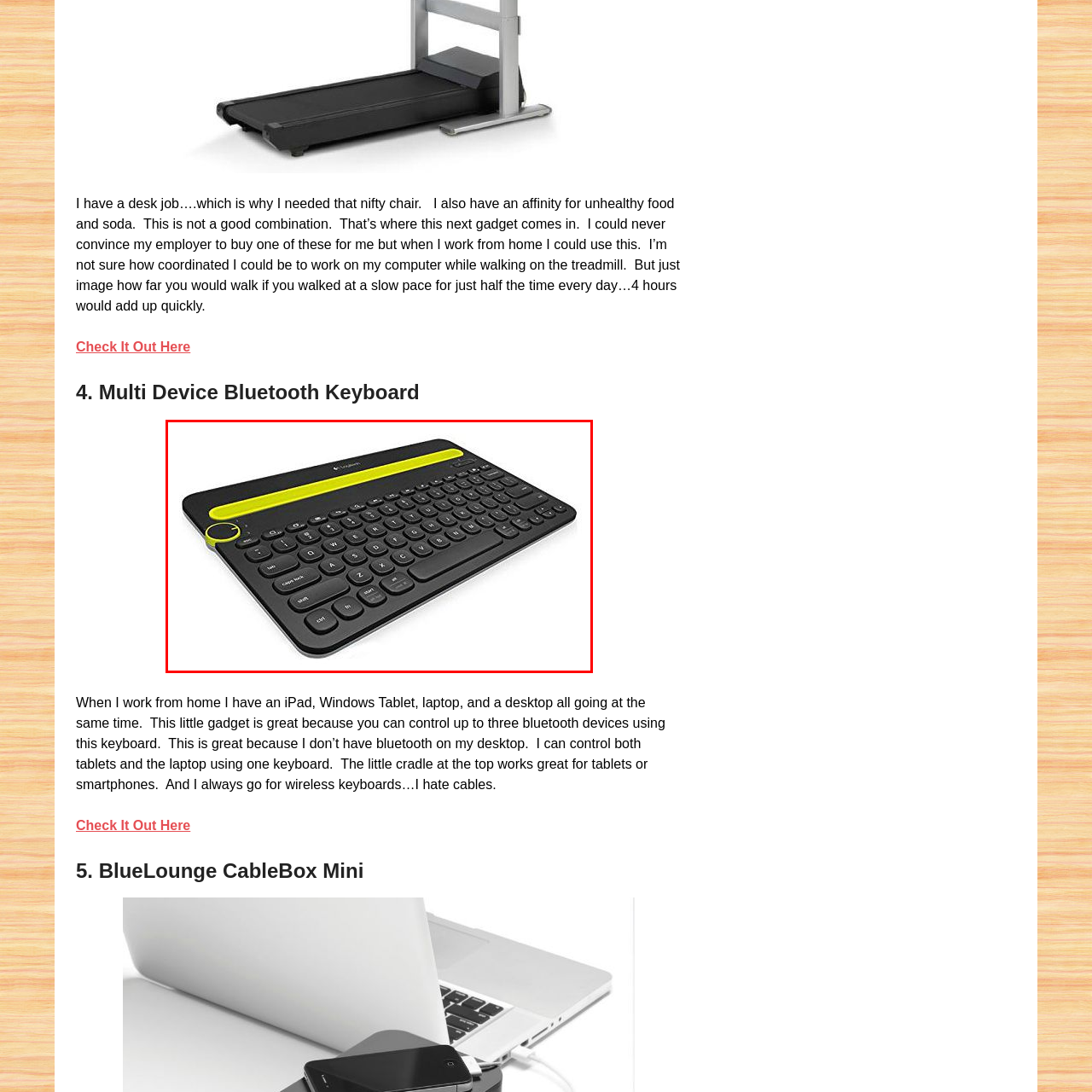Describe the contents of the image that is surrounded by the red box in a detailed manner.

The image showcases a sleek multi-device Bluetooth keyboard, designed for versatile use in home office setups. Its compact and modern design features a prominent yellow strip, which adds a pop of color to the otherwise black keyboard. This innovative gadget allows users to seamlessly switch between up to three Bluetooth devices, making it ideal for multitaskers who own various tech like tablets, laptops, and desktops. The top section includes a sturdy cradle designed for securely holding tablets or smartphones, enhancing convenience during use. This keyboard stands out for its wireless capability, eliminating the hassle of cables, a feature appreciated by those who prefer a tidy workspace. Perfect for individuals balancing multiple devices simultaneously, this keyboard aligns well with the needs of today’s remote workers, promoting efficiency and organization.